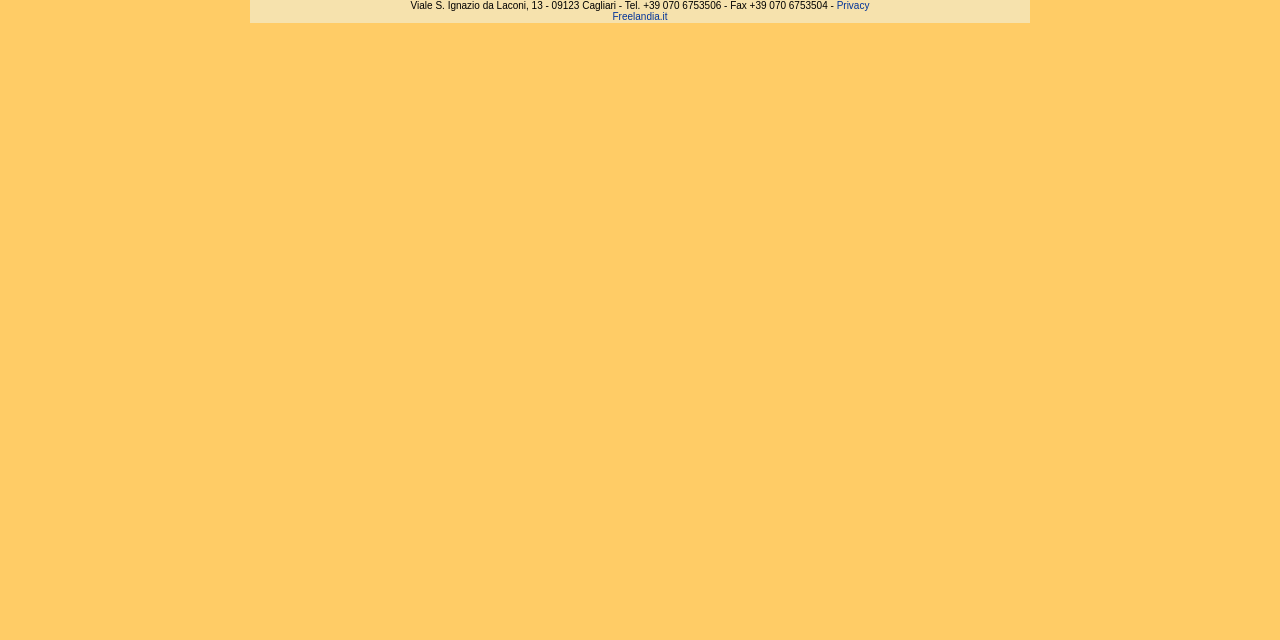Determine the bounding box for the UI element described here: "Freelandia.it".

[0.479, 0.016, 0.521, 0.034]